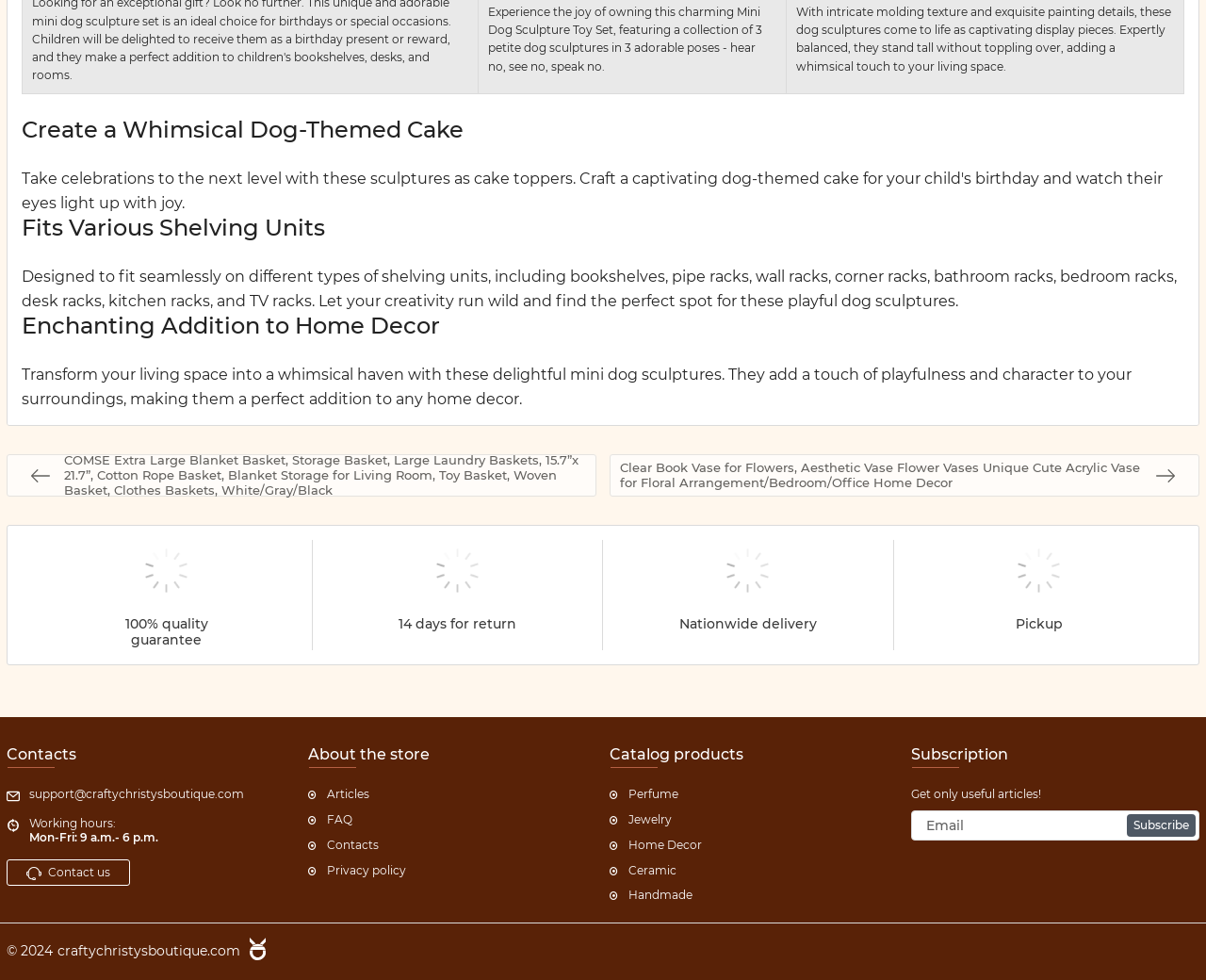Could you specify the bounding box coordinates for the clickable section to complete the following instruction: "Click the button to subscribe"?

[0.934, 0.831, 0.991, 0.854]